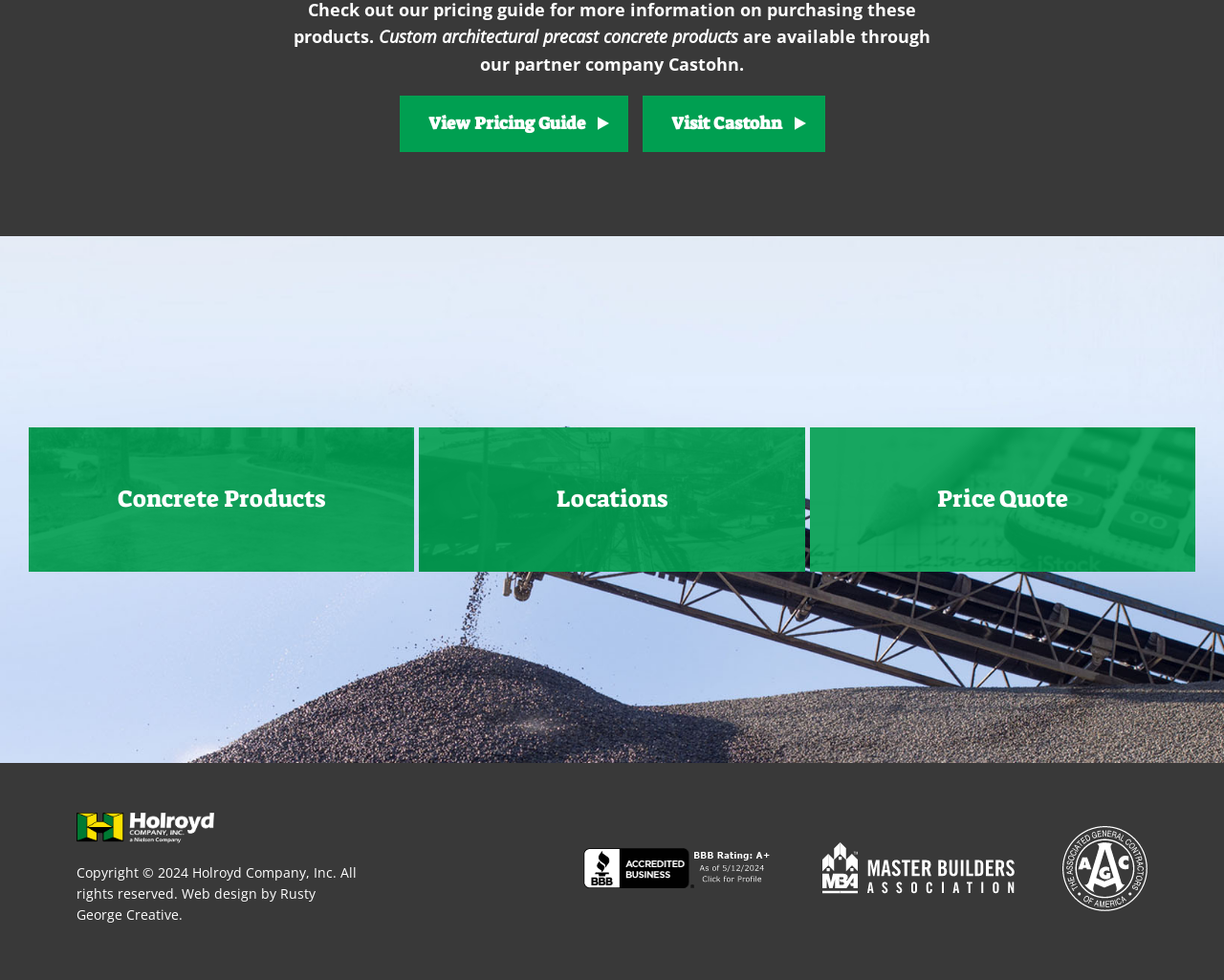Locate the bounding box coordinates of the element you need to click to accomplish the task described by this instruction: "Get a Price Quote".

[0.661, 0.436, 0.977, 0.583]